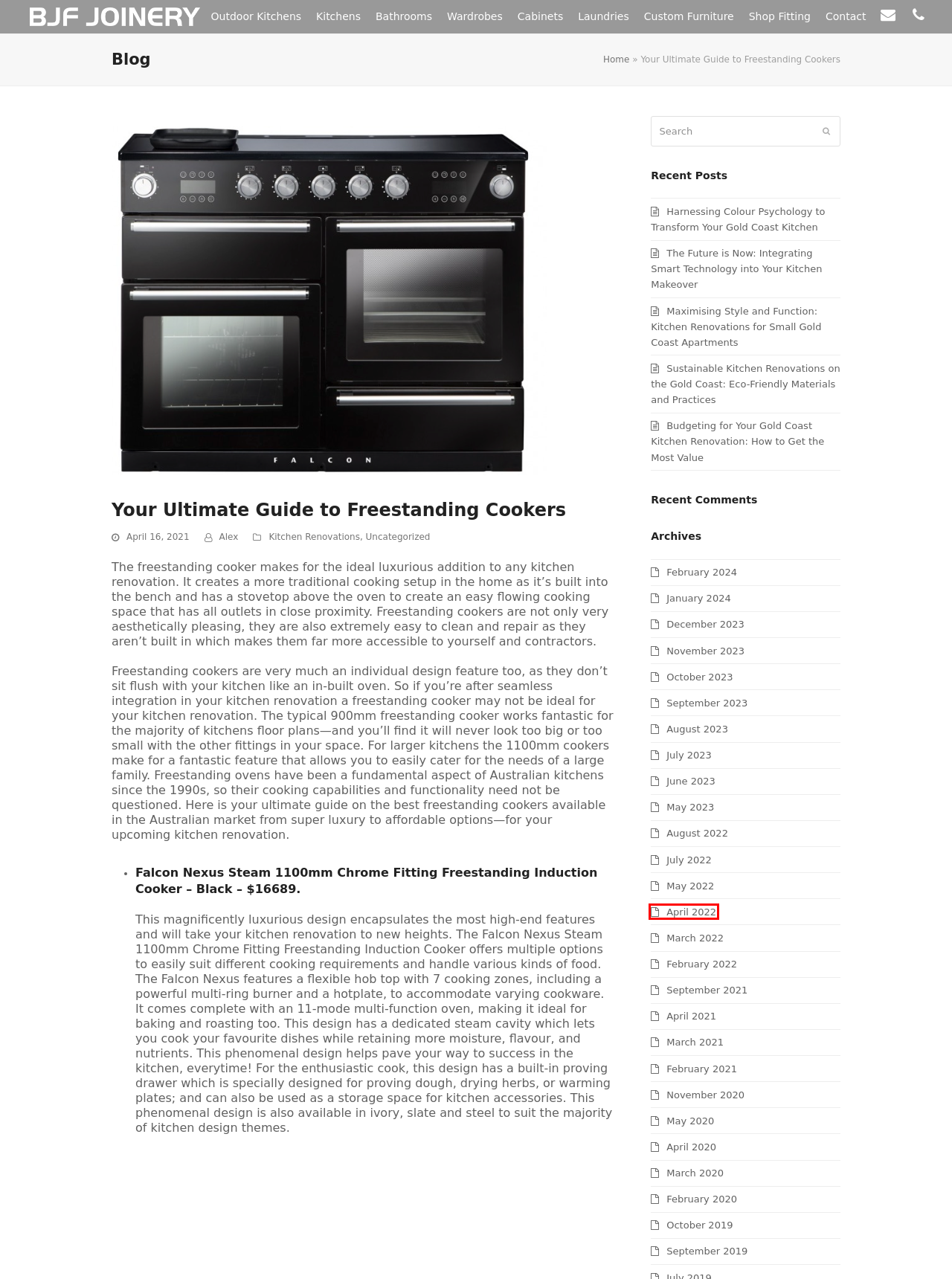You are presented with a screenshot of a webpage containing a red bounding box around an element. Determine which webpage description best describes the new webpage after clicking on the highlighted element. Here are the candidates:
A. April 2020 - bjfjoinery
B. Maximising Style and Function: Kitchen Renovations for Small Gold Coast Apartments
C. March 2022 - bjfjoinery
D. Budgeting for Your Gold Coast Kitchen Renovation: How to Get the Most Value - bjfjoinery
E. February 2020 - bjfjoinery
F. July 2022 - bjfjoinery
G. April 2022 - bjfjoinery
H. January 2024 - bjfjoinery

G